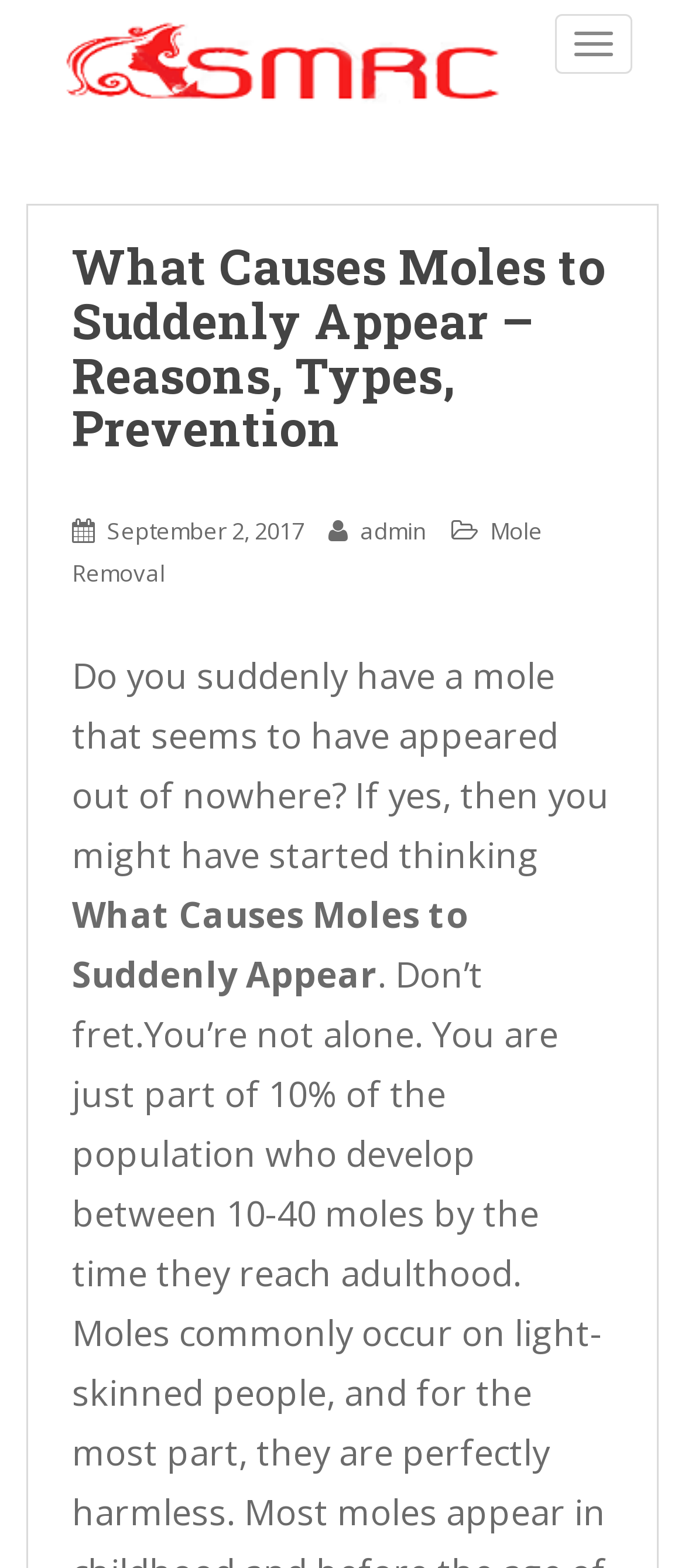Give a short answer to this question using one word or a phrase:
Is there a related product mentioned on the page?

Yes